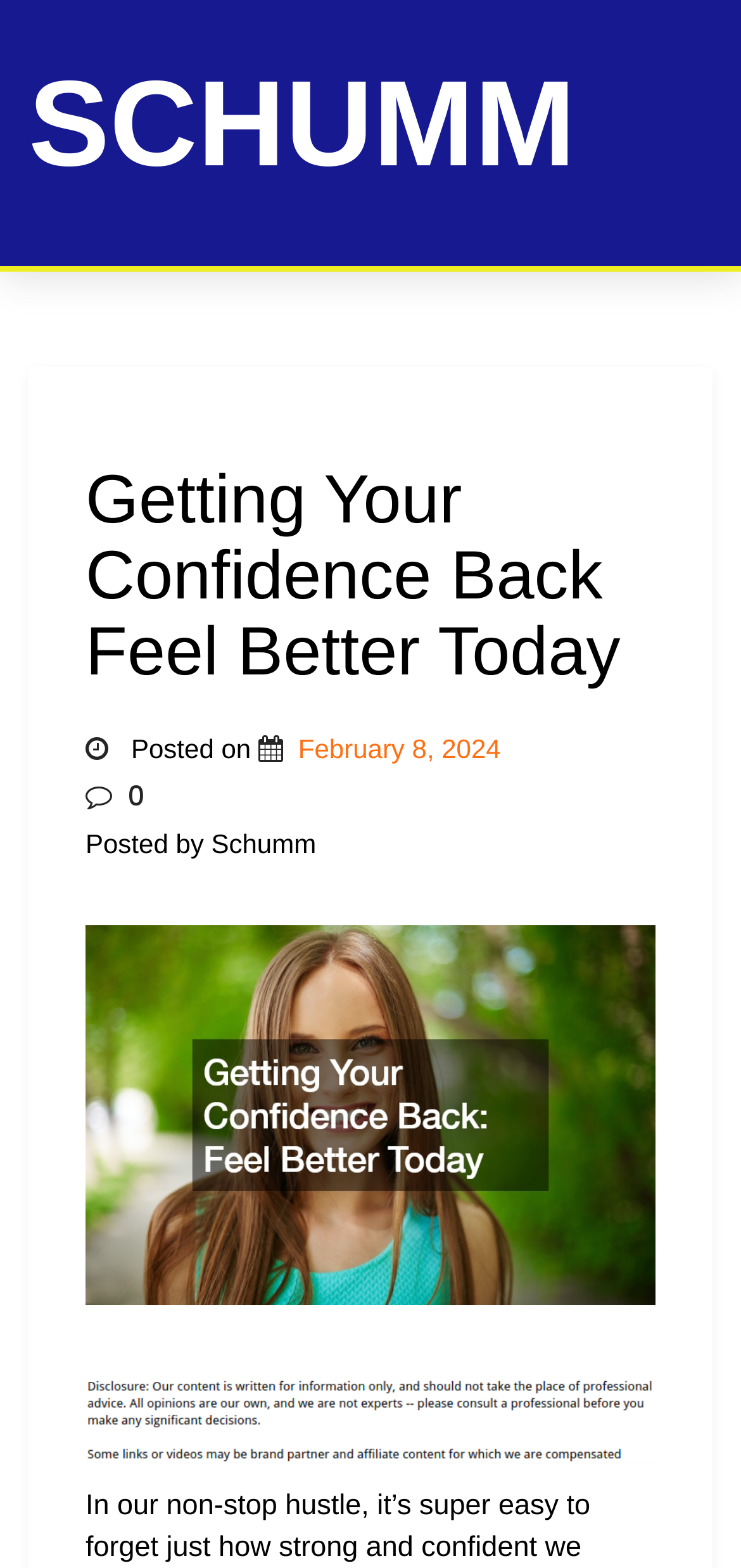What is the date of the post? Refer to the image and provide a one-word or short phrase answer.

February 8, 2024